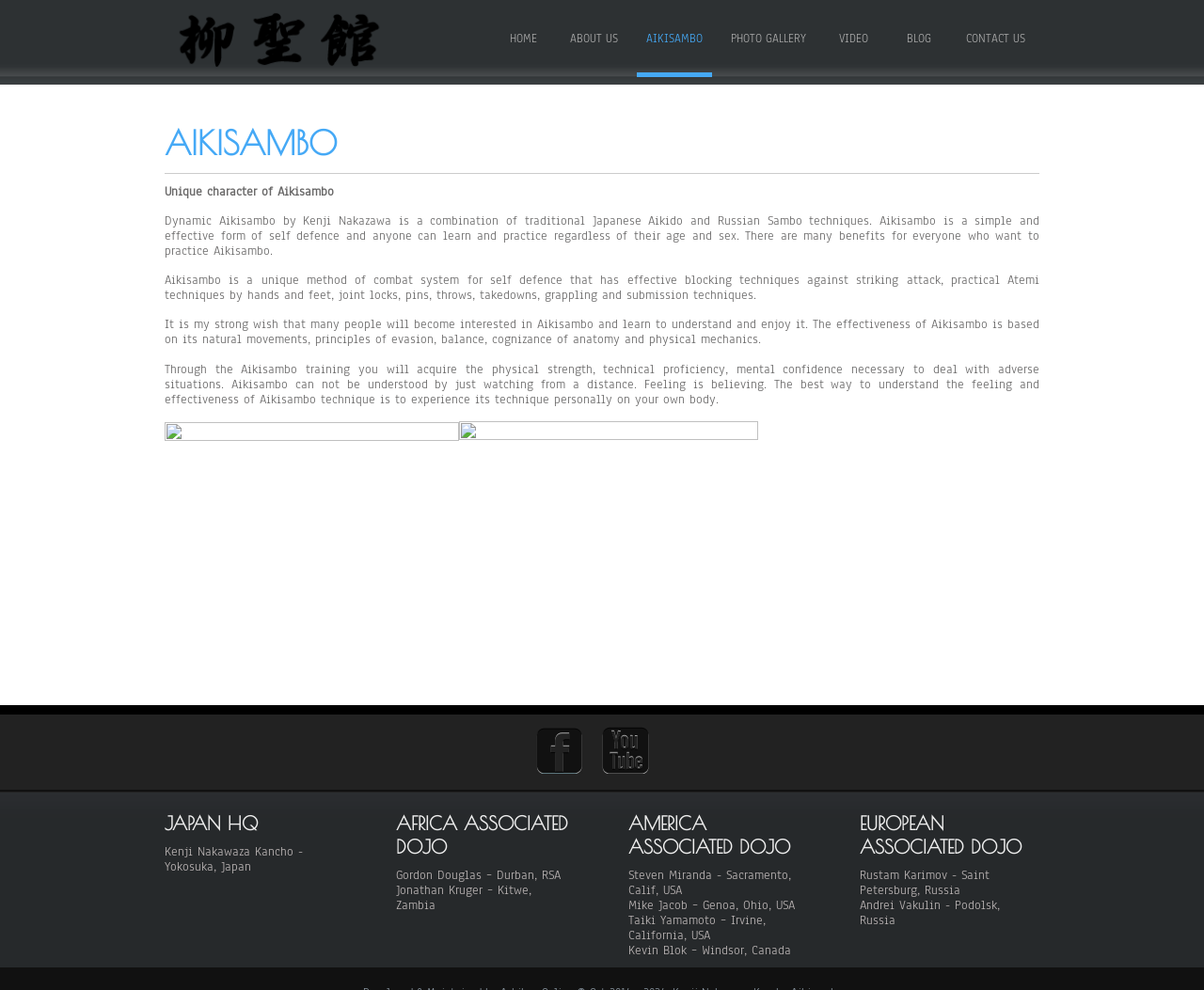Identify the bounding box coordinates for the UI element that matches this description: "Blog".

[0.74, 0.009, 0.787, 0.078]